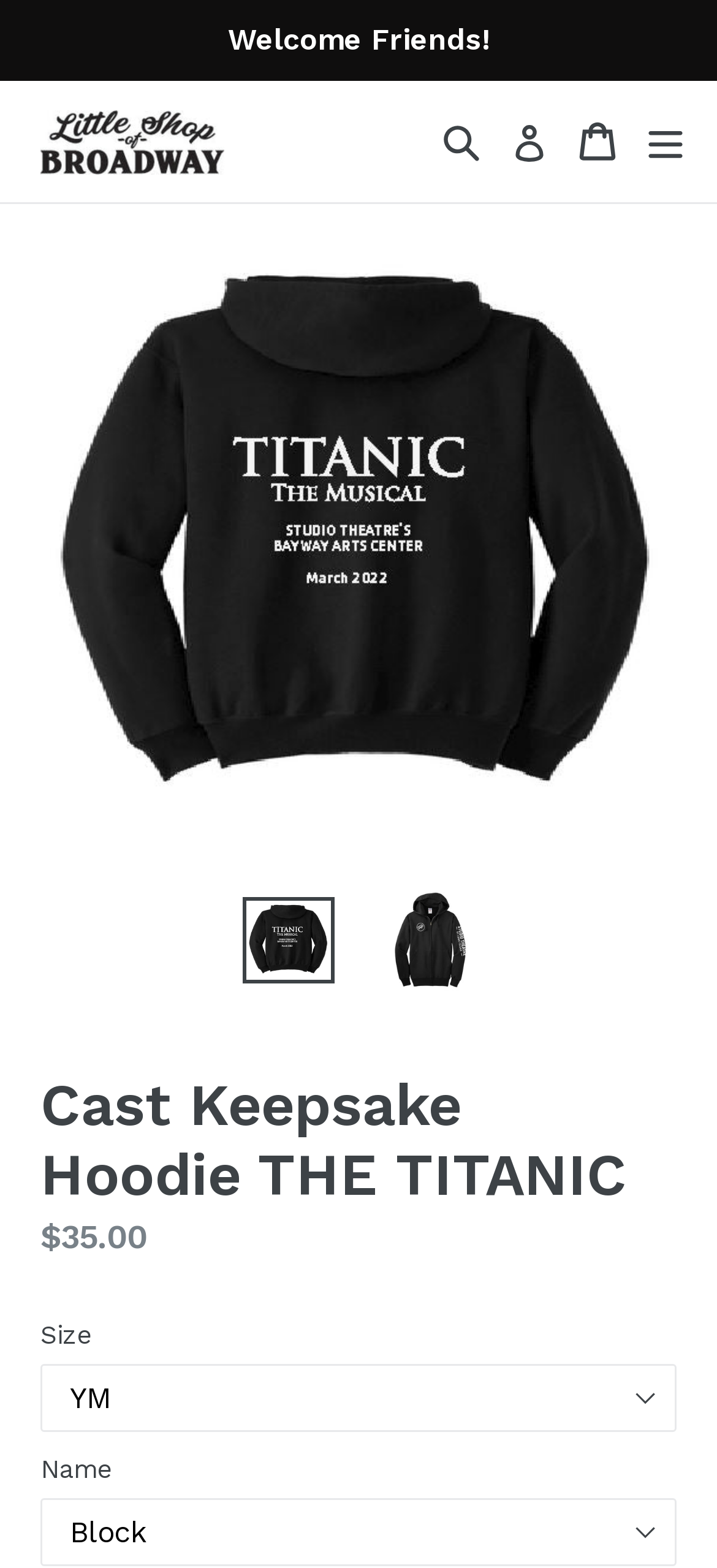Point out the bounding box coordinates of the section to click in order to follow this instruction: "Click on REVIEW INDEX".

None